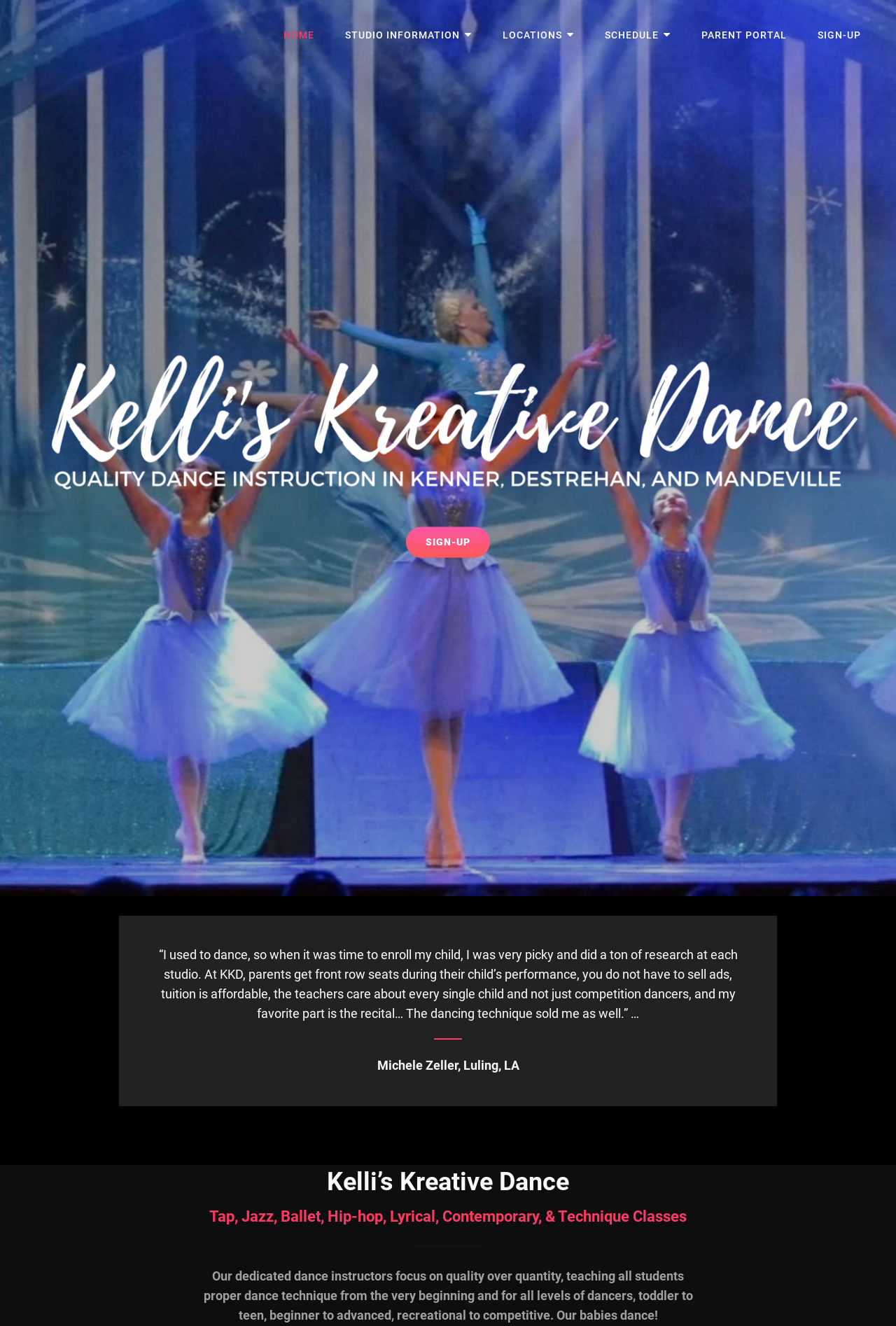Use a single word or phrase to respond to the question:
How many navigation menu items are there?

6